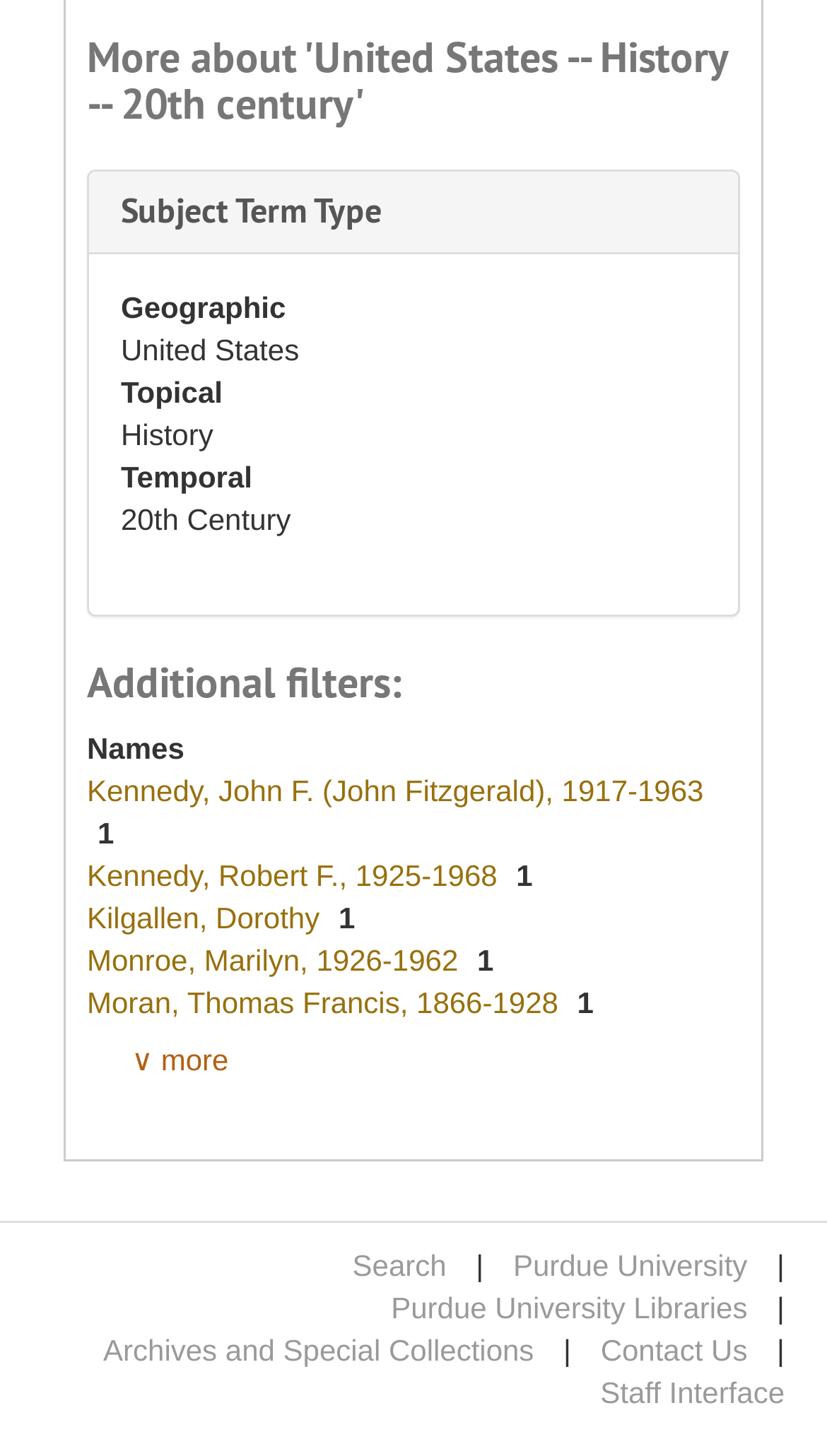Locate the bounding box coordinates of the clickable region to complete the following instruction: "Search."

[0.426, 0.857, 0.54, 0.88]